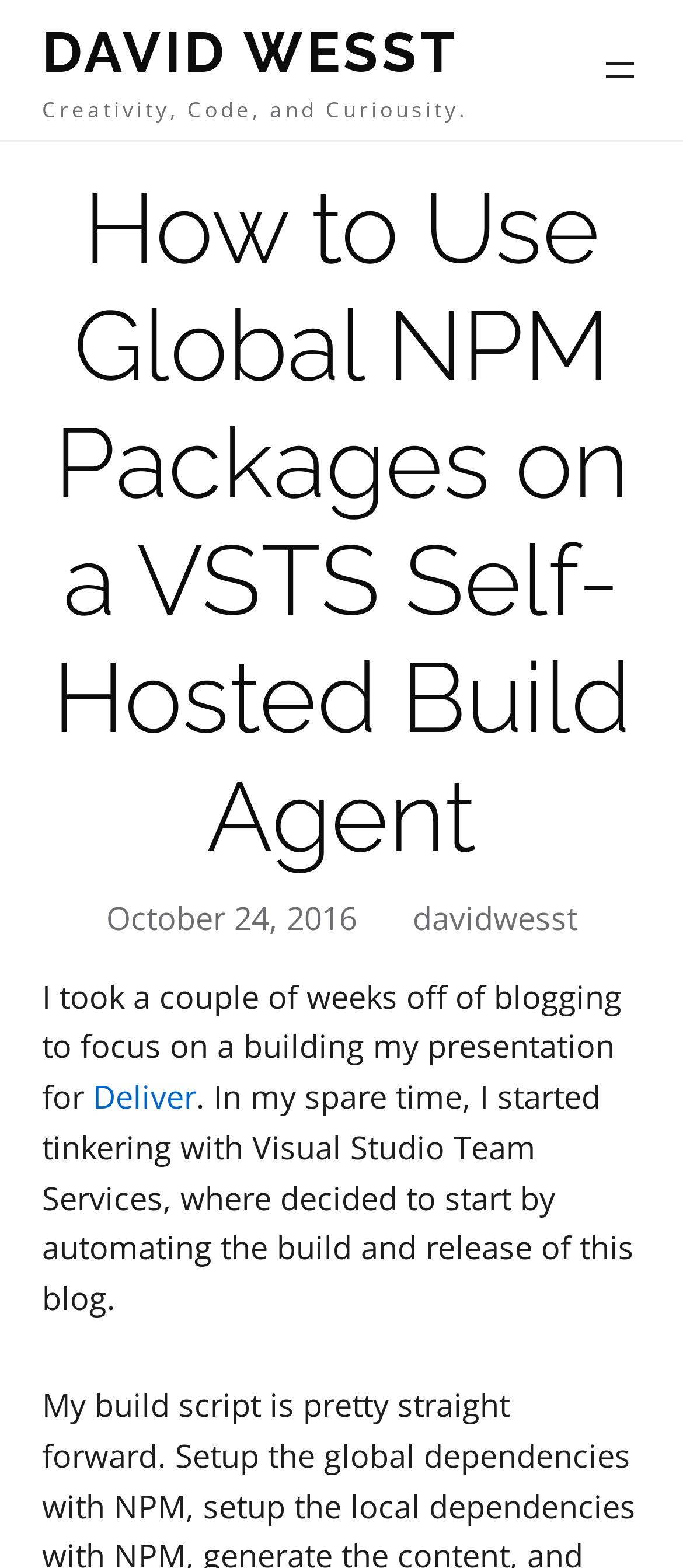Locate the bounding box of the UI element based on this description: "Deliver". Provide four float numbers between 0 and 1 as [left, top, right, bottom].

[0.136, 0.686, 0.287, 0.713]